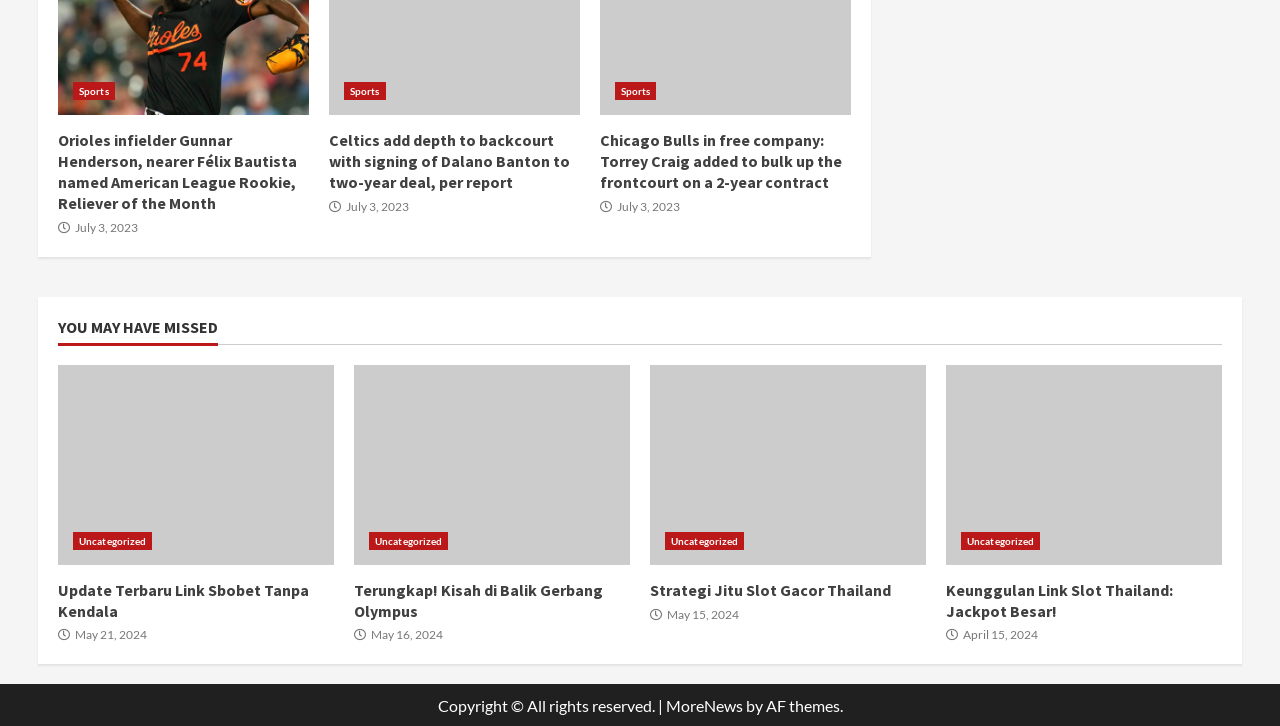Please identify the bounding box coordinates of the area I need to click to accomplish the following instruction: "Show full item record".

None